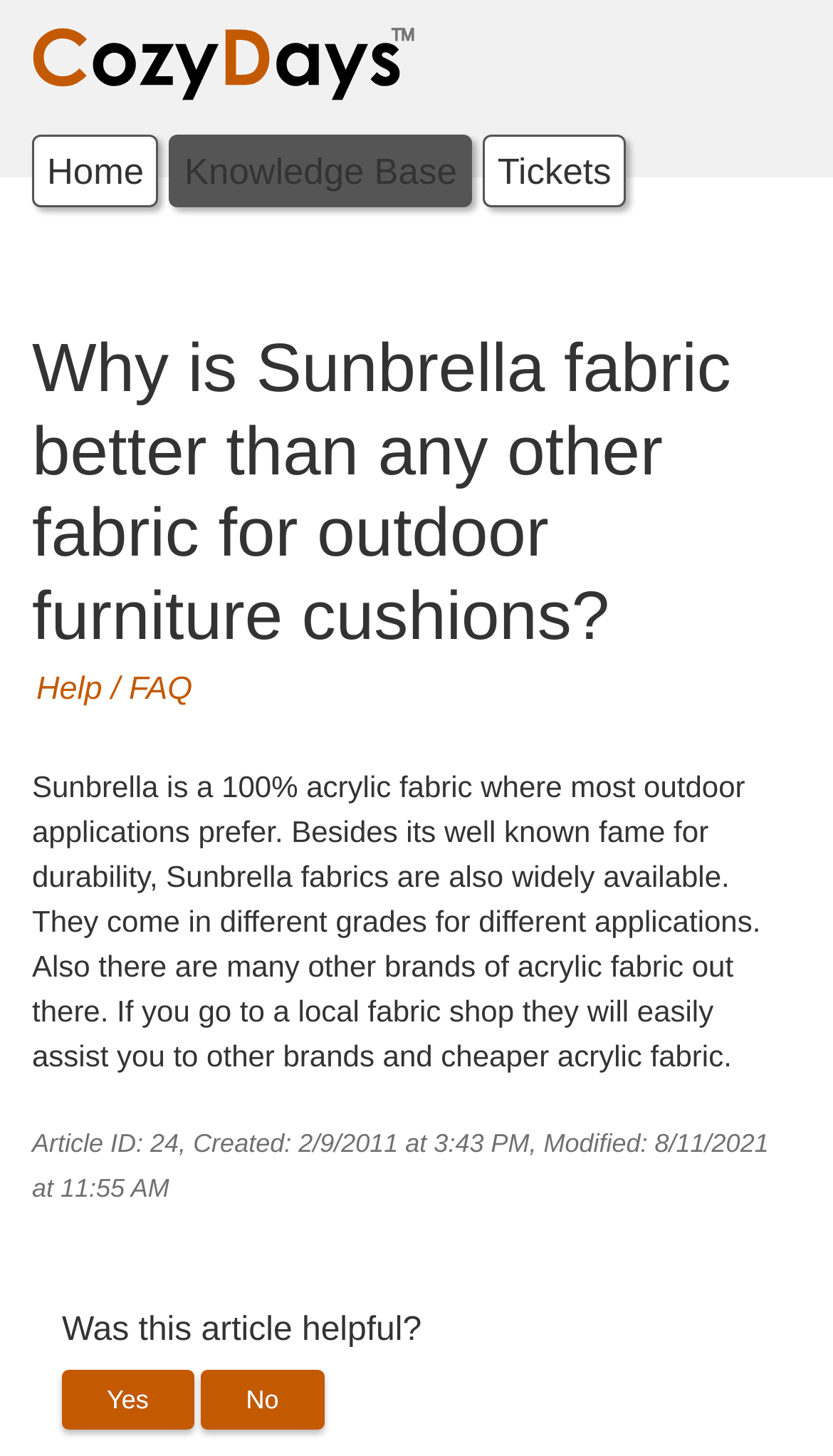Provide the bounding box coordinates for the UI element that is described by this text: "Help / FAQ". The coordinates should be in the form of four float numbers between 0 and 1: [left, top, right, bottom].

[0.044, 0.459, 0.231, 0.486]